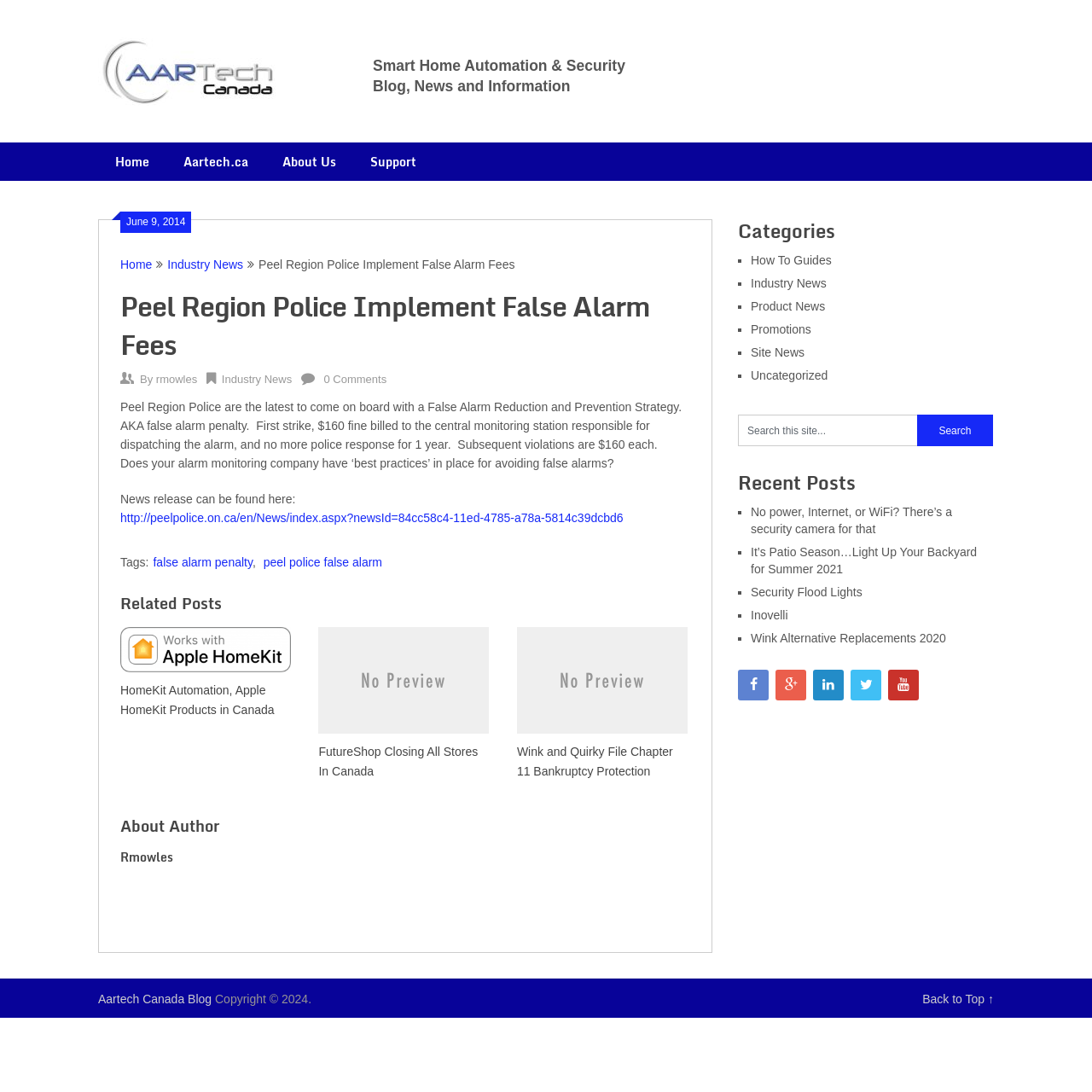Please determine the main heading text of this webpage.

Peel Region Police Implement False Alarm Fees